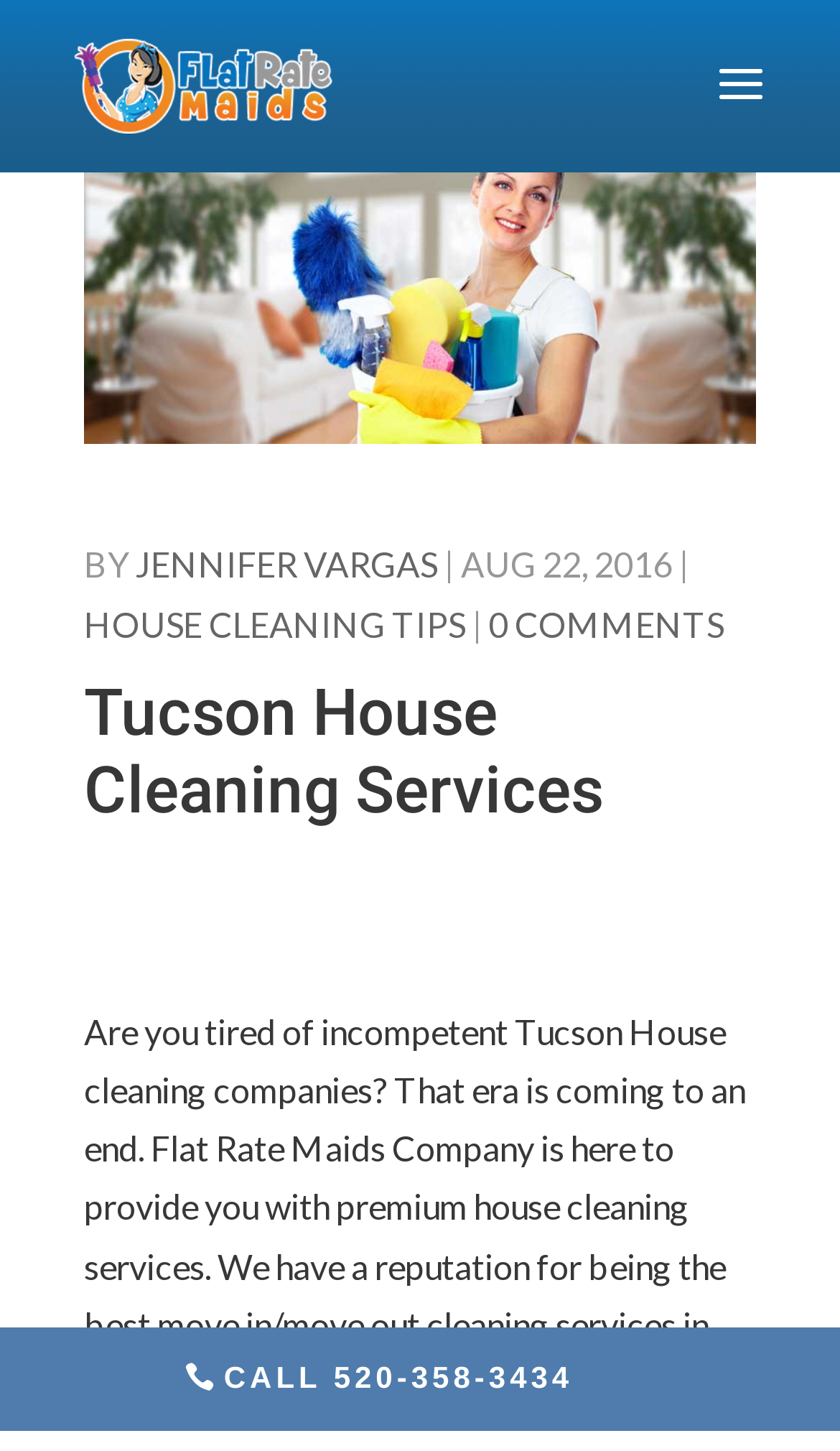Provide the bounding box coordinates of the UI element that matches the description: "alt="Flat Rate Maids"".

[0.088, 0.046, 0.398, 0.072]